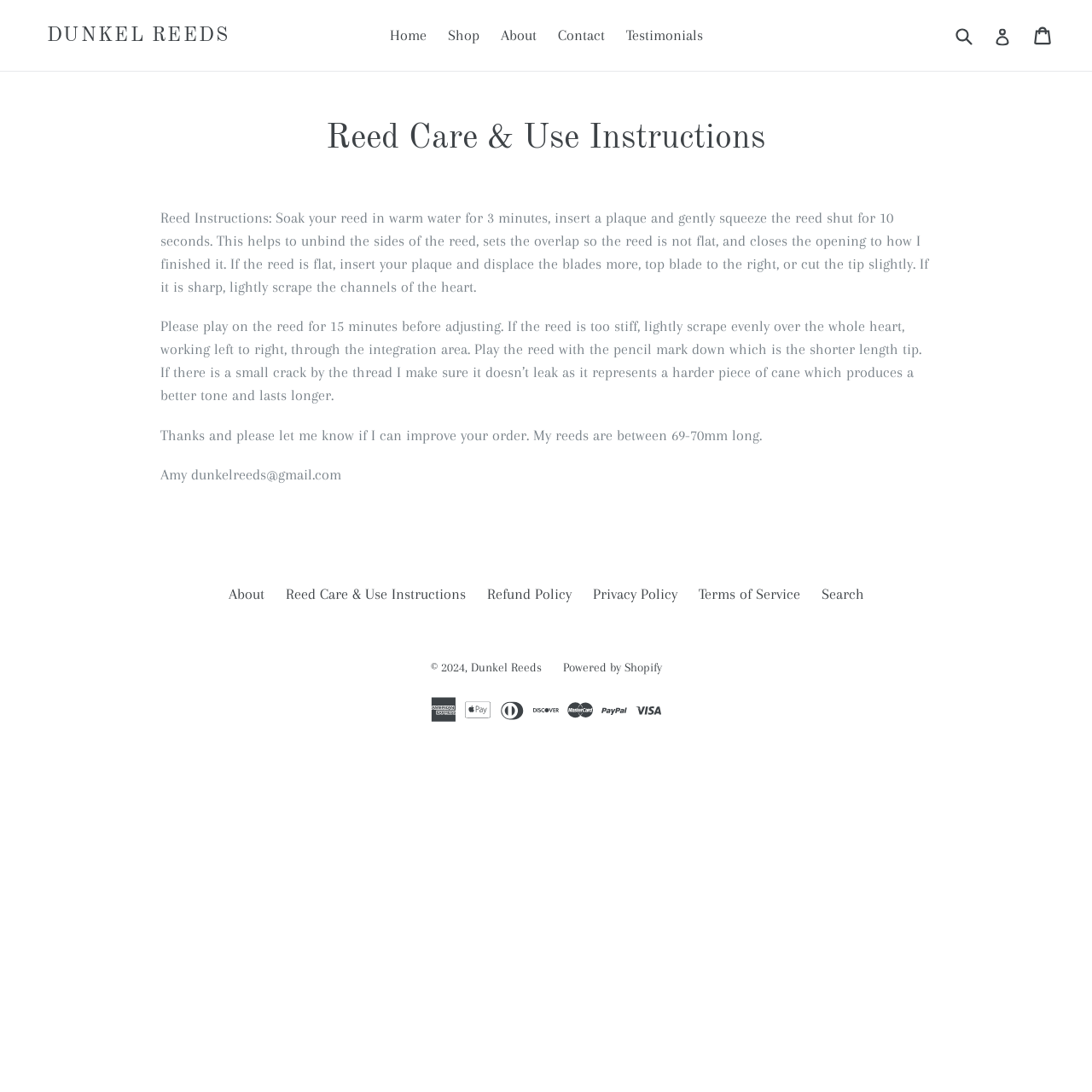Please identify the bounding box coordinates of the clickable element to fulfill the following instruction: "View your cart". The coordinates should be four float numbers between 0 and 1, i.e., [left, top, right, bottom].

[0.947, 0.014, 0.965, 0.05]